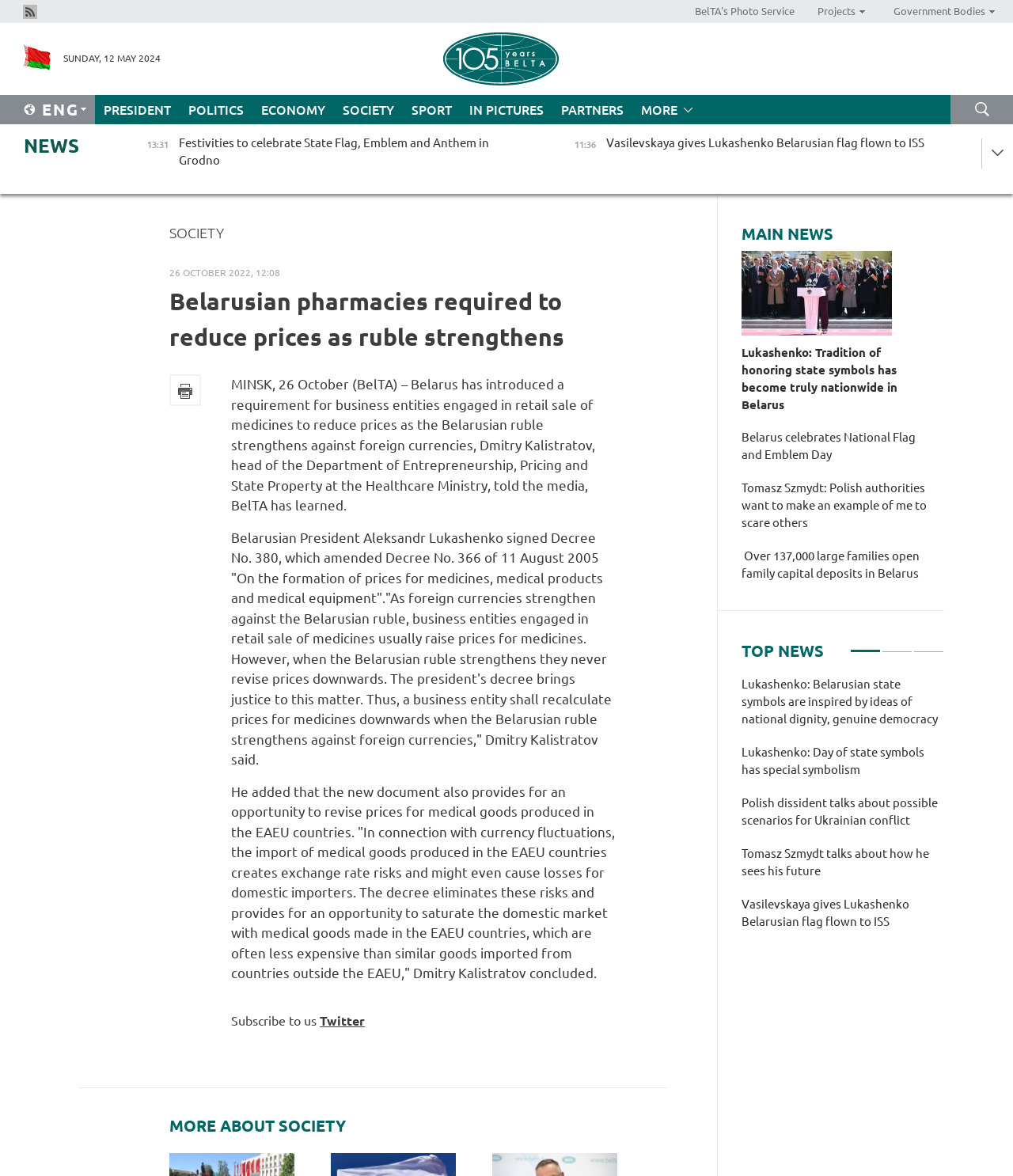Use a single word or phrase to answer the question: 
What is the purpose of the decree signed by the president?

To reduce prices of medicines